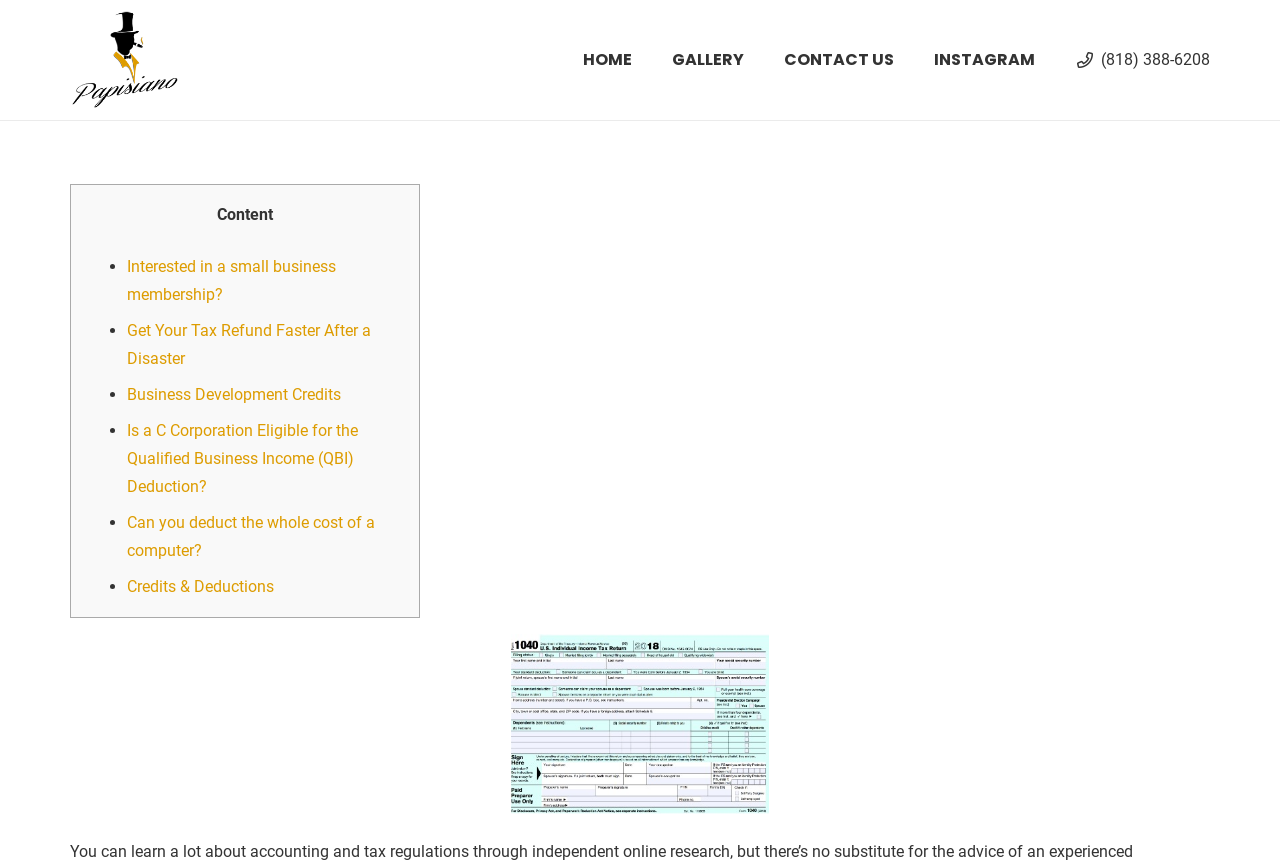Please mark the clickable region by giving the bounding box coordinates needed to complete this instruction: "Click CONTACT US".

[0.597, 0.0, 0.714, 0.139]